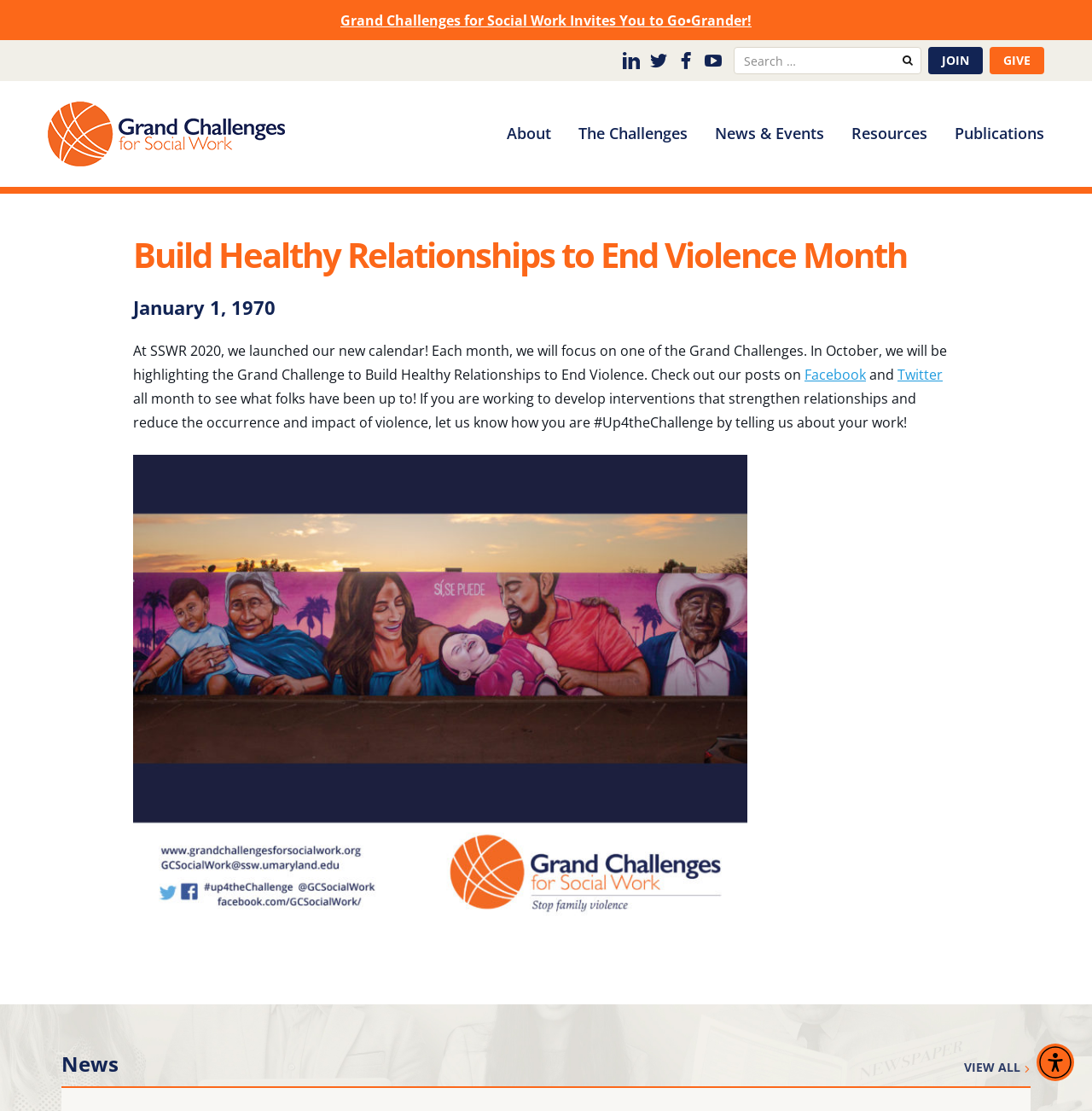Locate the bounding box coordinates of the clickable part needed for the task: "Search for something".

[0.672, 0.042, 0.844, 0.067]